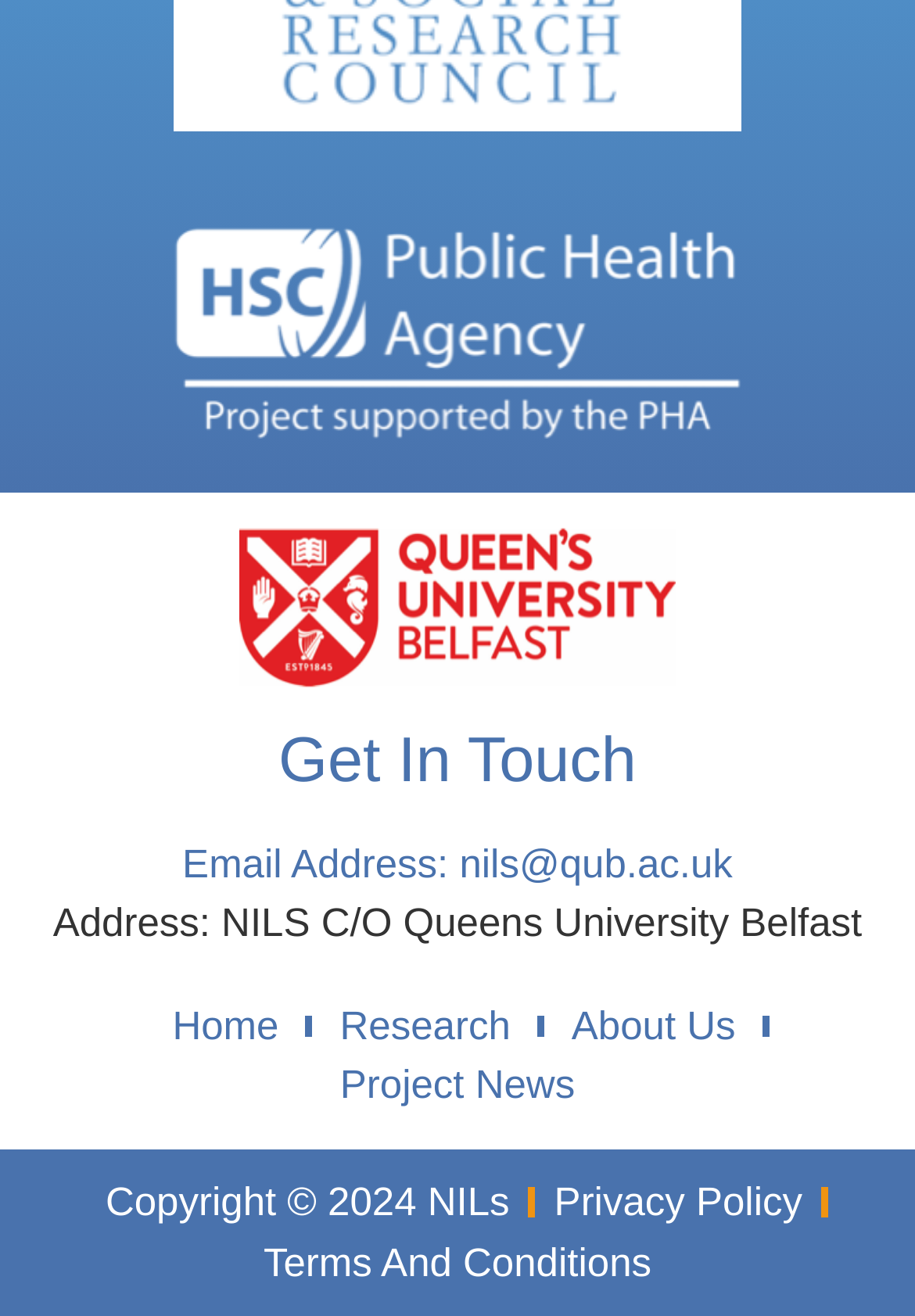What is the email address provided?
Provide a detailed and extensive answer to the question.

I found the email address by looking at the link element with the text 'Email Address: nils@qub.ac.uk' which has a bounding box coordinate of [0.04, 0.634, 0.96, 0.68].